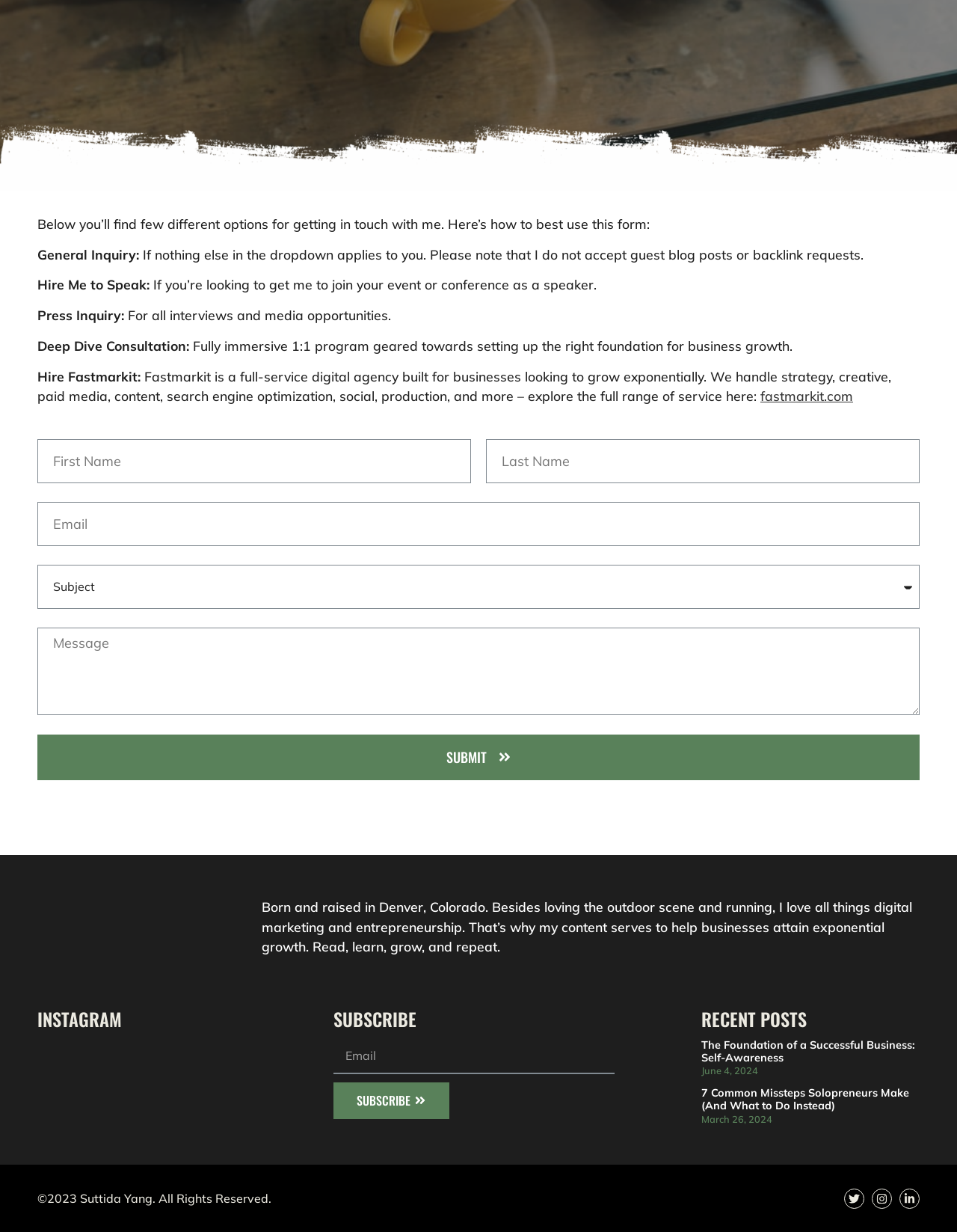Find the bounding box of the element with the following description: "parent_node: Email name="form_fields[email]" placeholder="Email"". The coordinates must be four float numbers between 0 and 1, formatted as [left, top, right, bottom].

[0.348, 0.843, 0.642, 0.872]